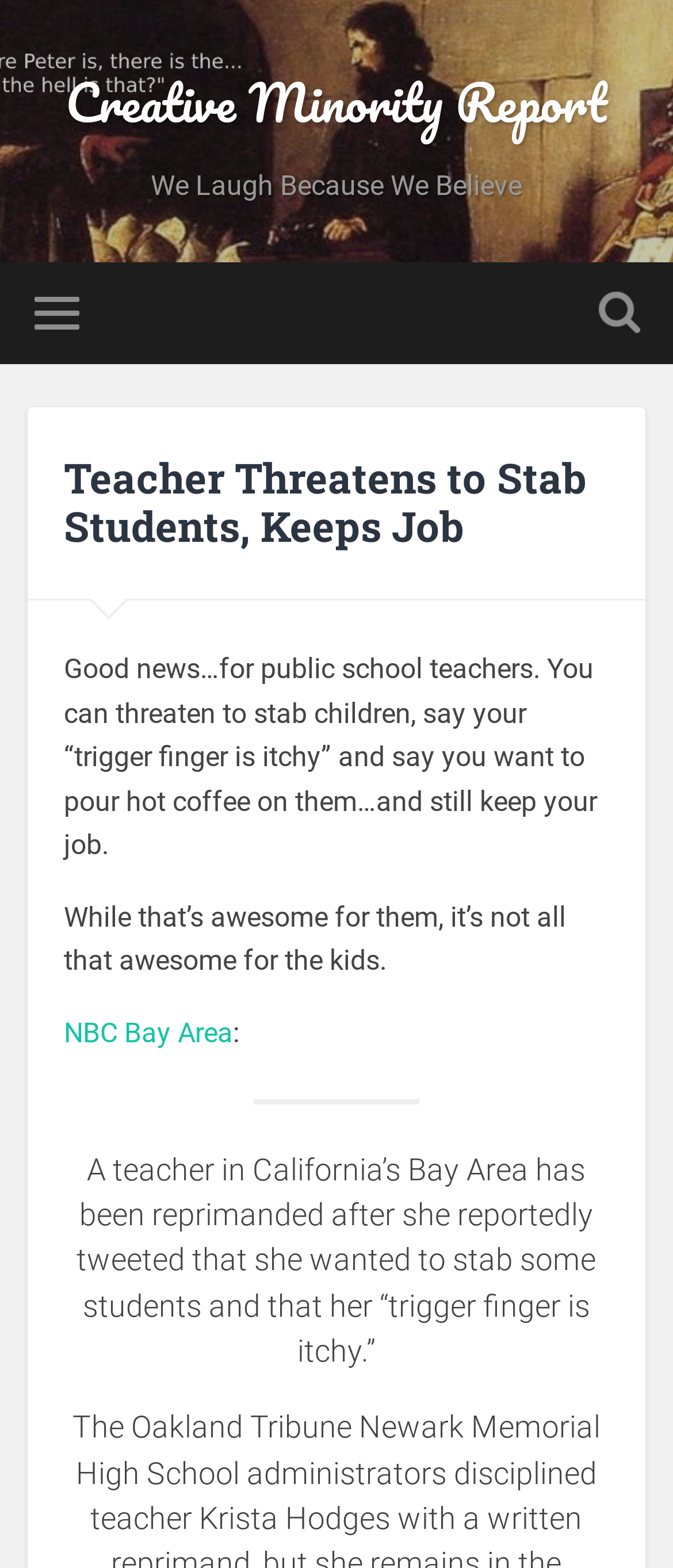From the image, can you give a detailed response to the question below:
What did the teacher want to pour on the students?

According to the StaticText element, the teacher said they wanted to pour hot coffee on the students, in addition to threatening to stab them and having an itchy trigger finger.